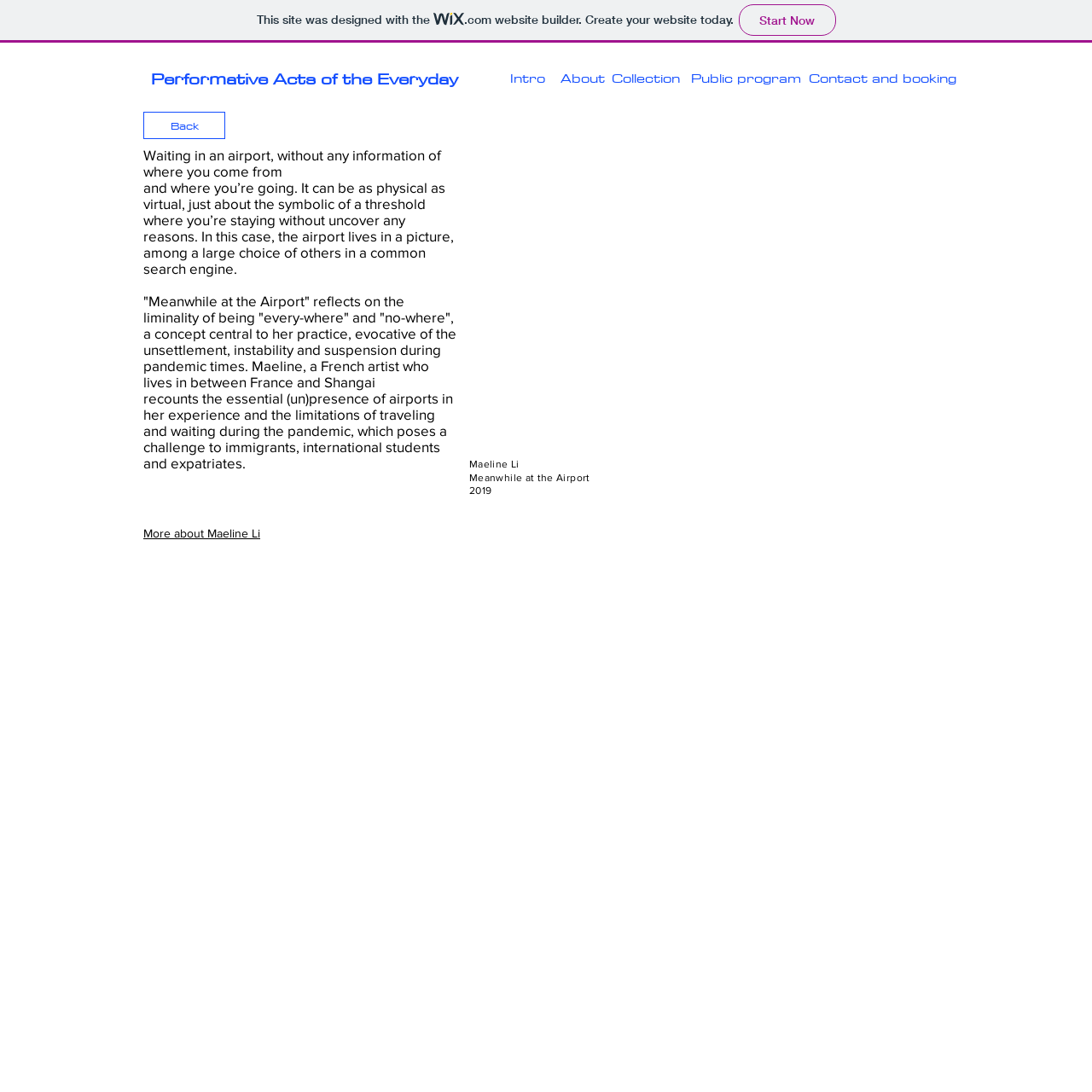Provide the bounding box coordinates for the UI element that is described by this text: "Contact and booking". The coordinates should be in the form of four float numbers between 0 and 1: [left, top, right, bottom].

[0.741, 0.063, 0.876, 0.078]